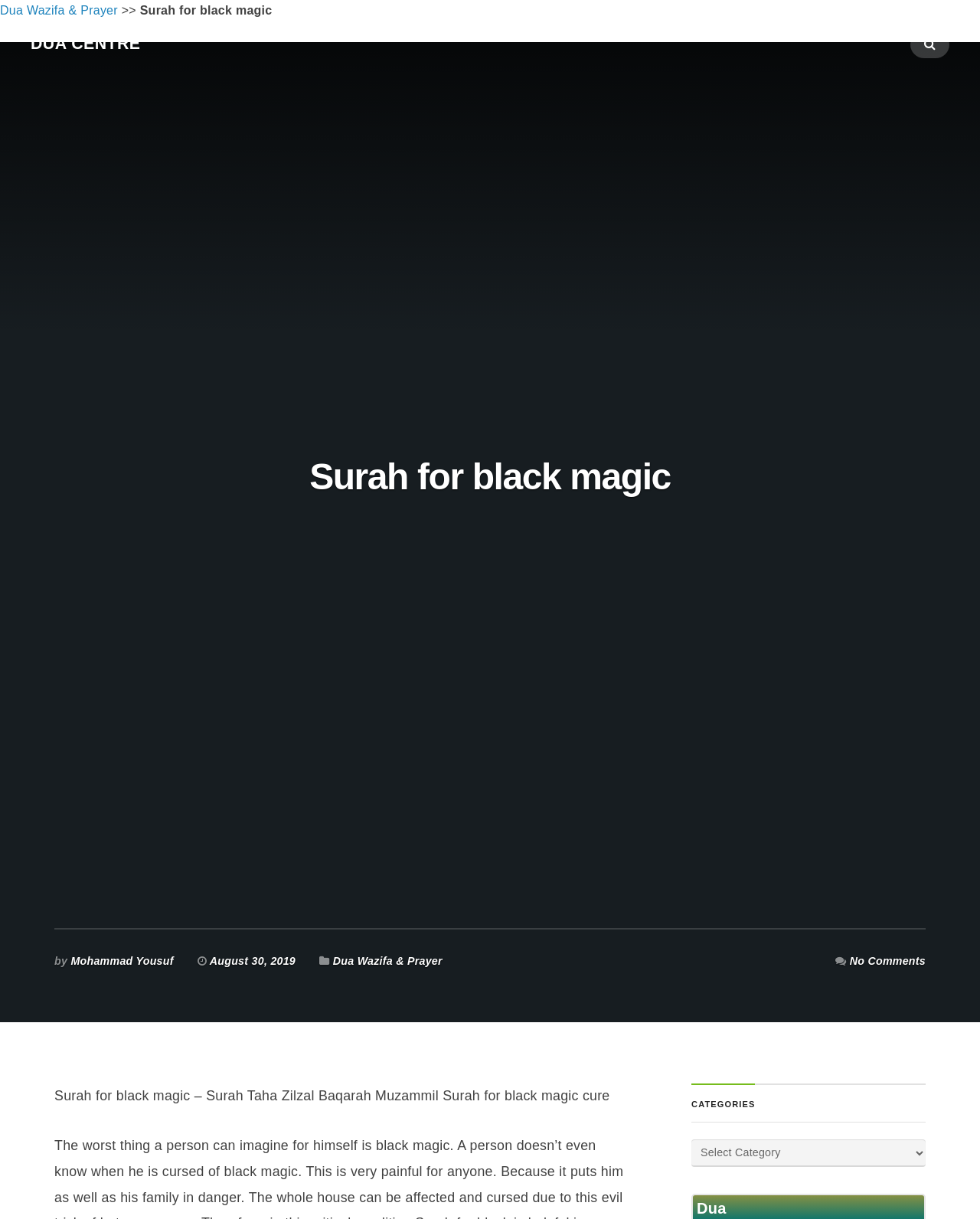What is the category of the post?
Please use the visual content to give a single word or phrase answer.

Dua